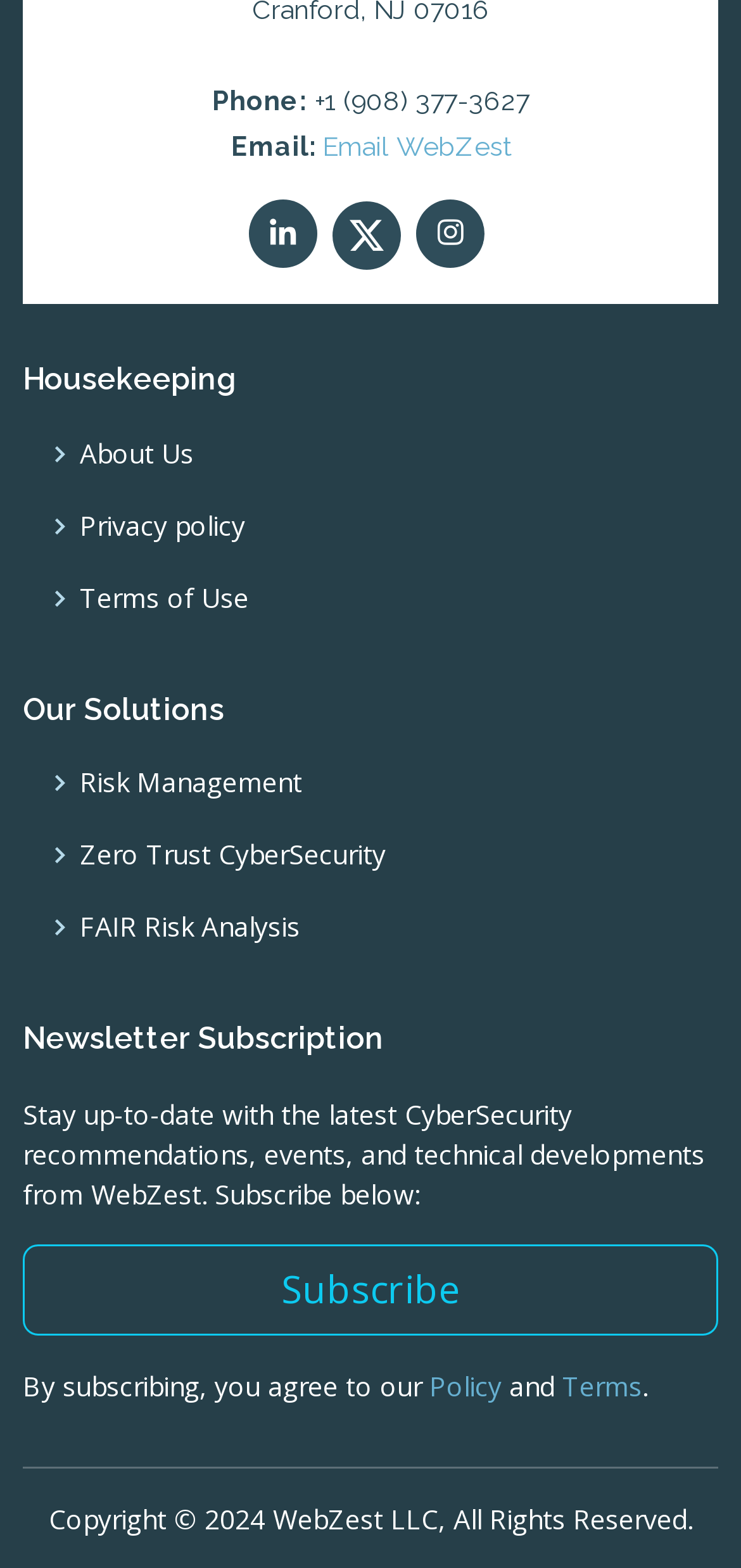Find the bounding box coordinates for the area that must be clicked to perform this action: "Subscribe to the newsletter".

[0.031, 0.794, 0.969, 0.852]